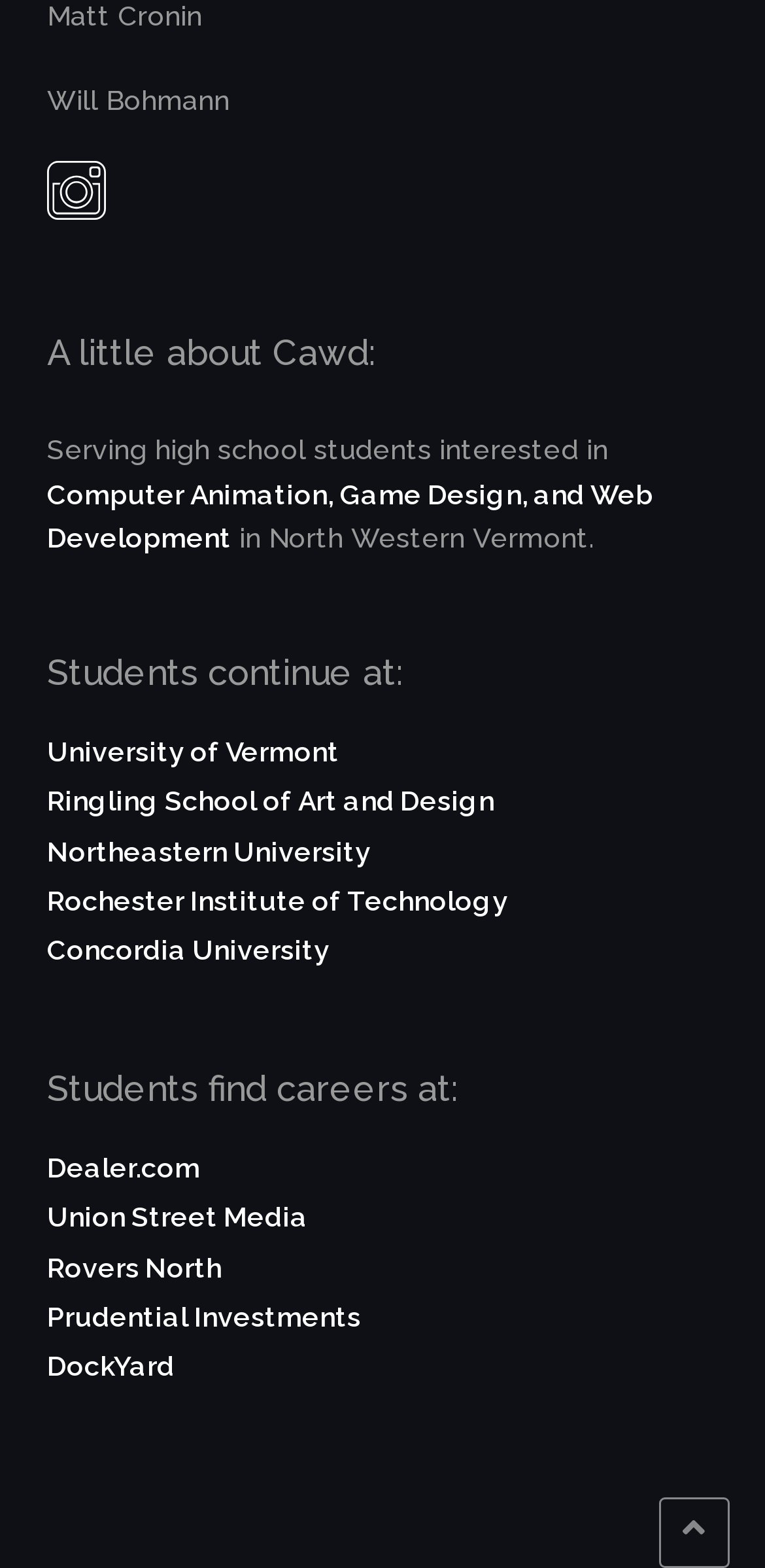Find the UI element described as: "Prudential Investments" and predict its bounding box coordinates. Ensure the coordinates are four float numbers between 0 and 1, [left, top, right, bottom].

[0.062, 0.825, 0.938, 0.856]